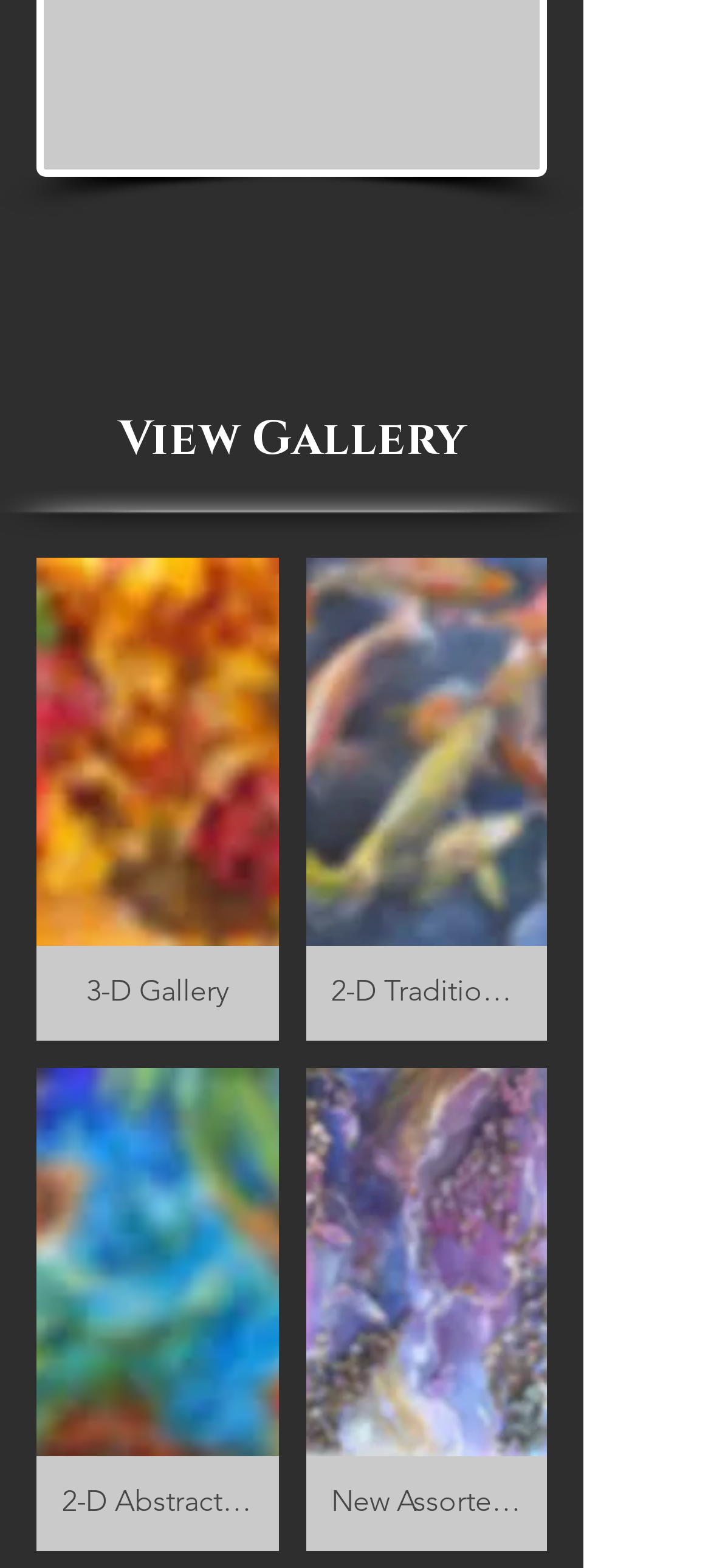How many gallery types are available?
Look at the screenshot and give a one-word or phrase answer.

4